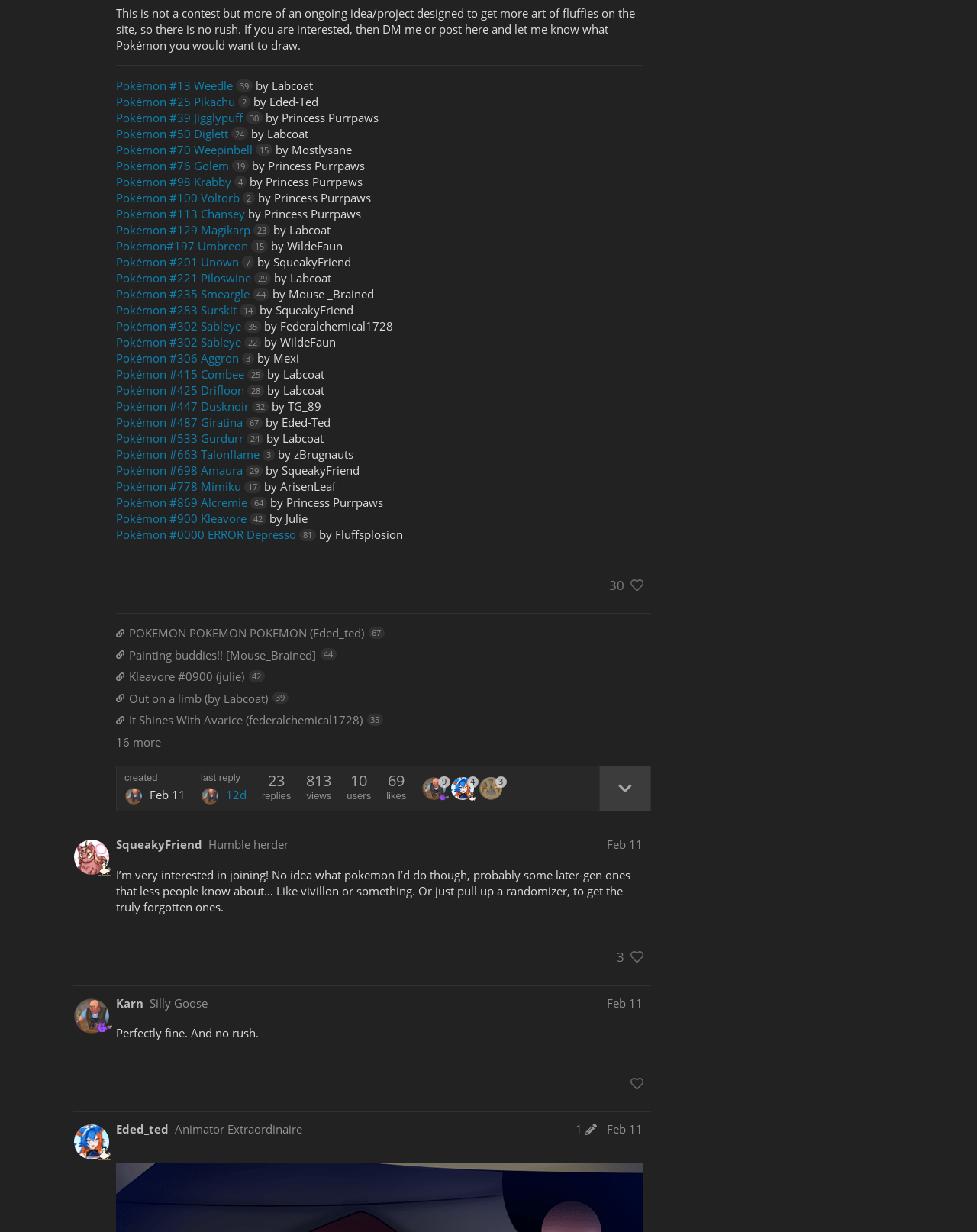Locate the bounding box of the UI element with the following description: "Who We Are".

None